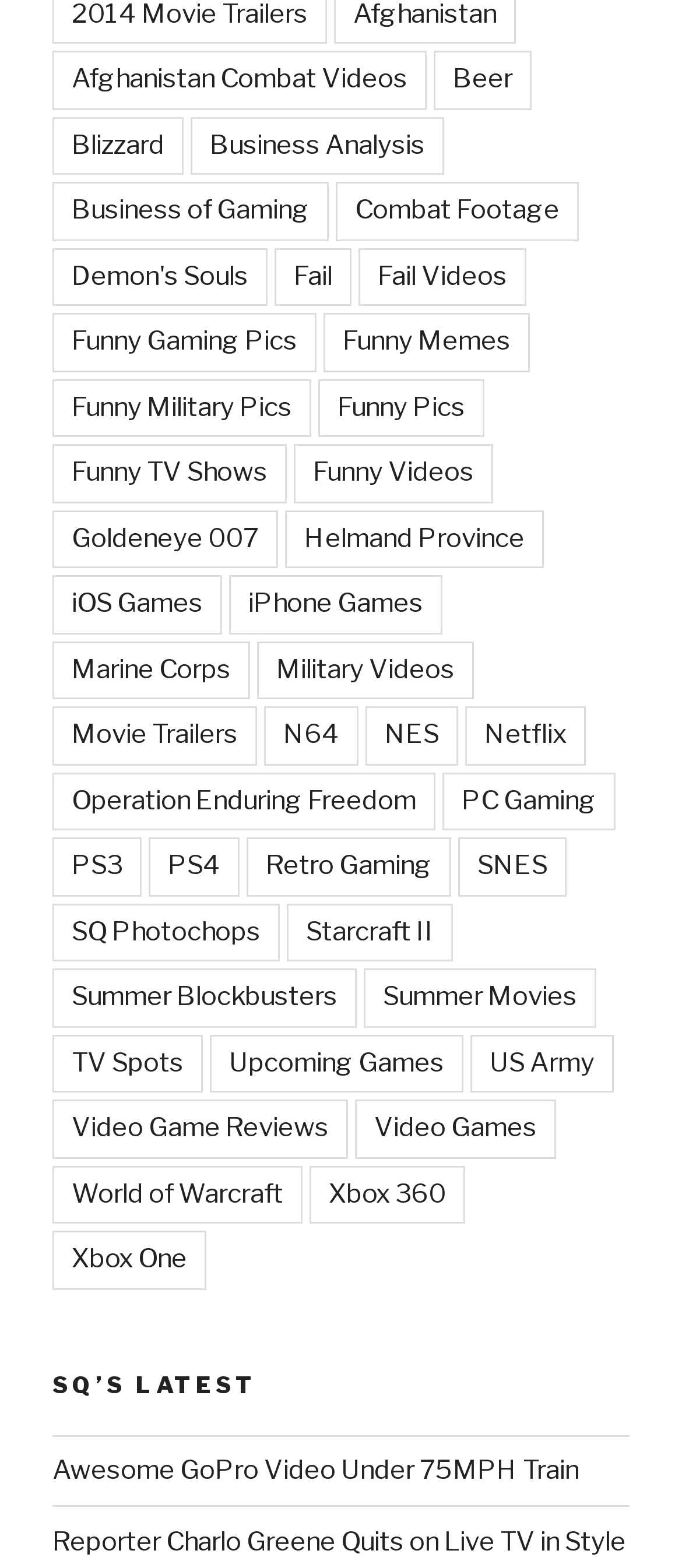Can you show the bounding box coordinates of the region to click on to complete the task described in the instruction: "Explore World of Warcraft"?

[0.077, 0.743, 0.444, 0.781]